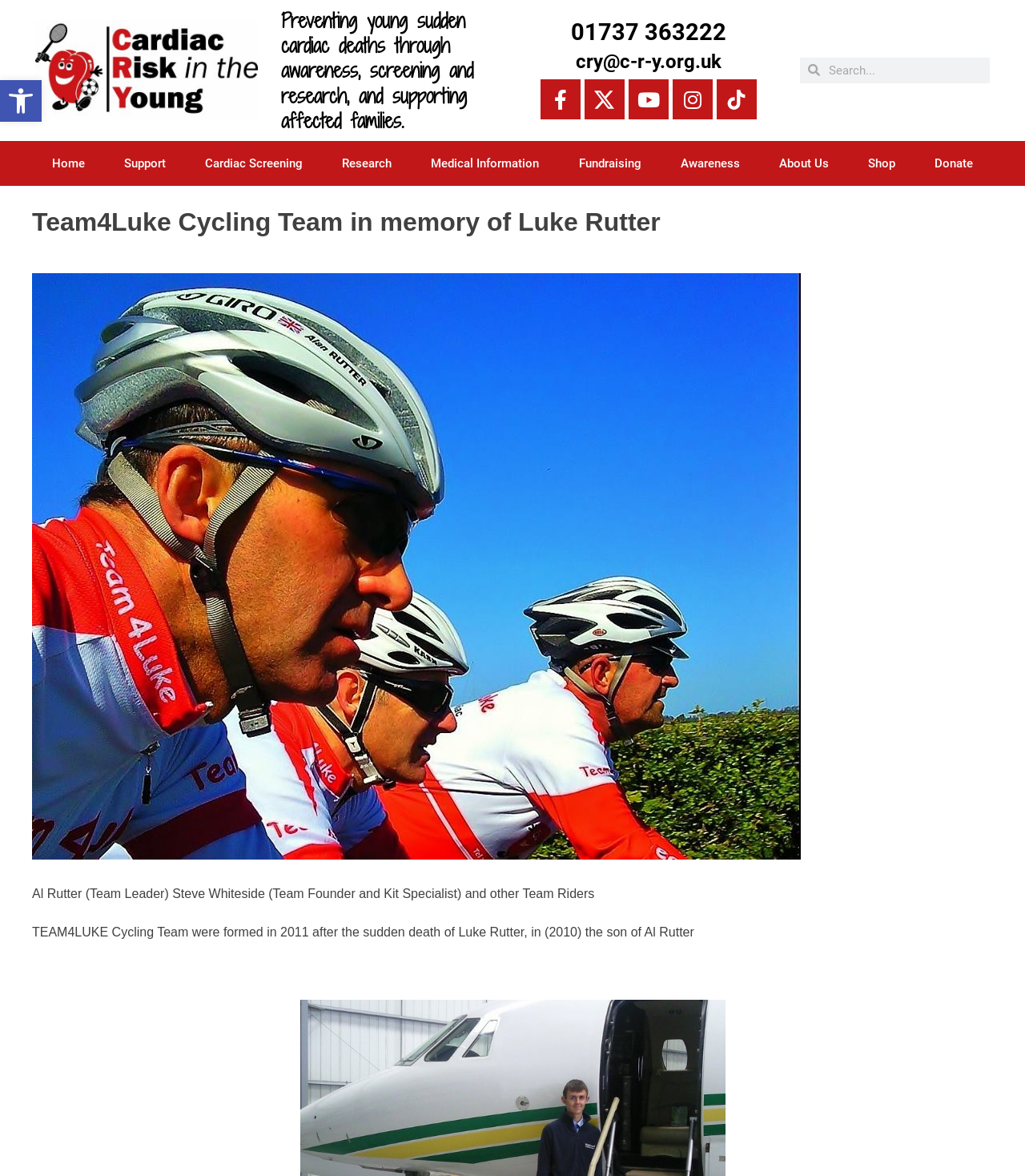Please provide a detailed answer to the question below by examining the image:
How many navigation links are there?

There are 10 navigation links: Home, Support, Cardiac Screening, Research, Medical Information, Fundraising, Awareness, About Us, Shop, and Donate, which can be identified by the presence of 10 link elements with text descriptions.